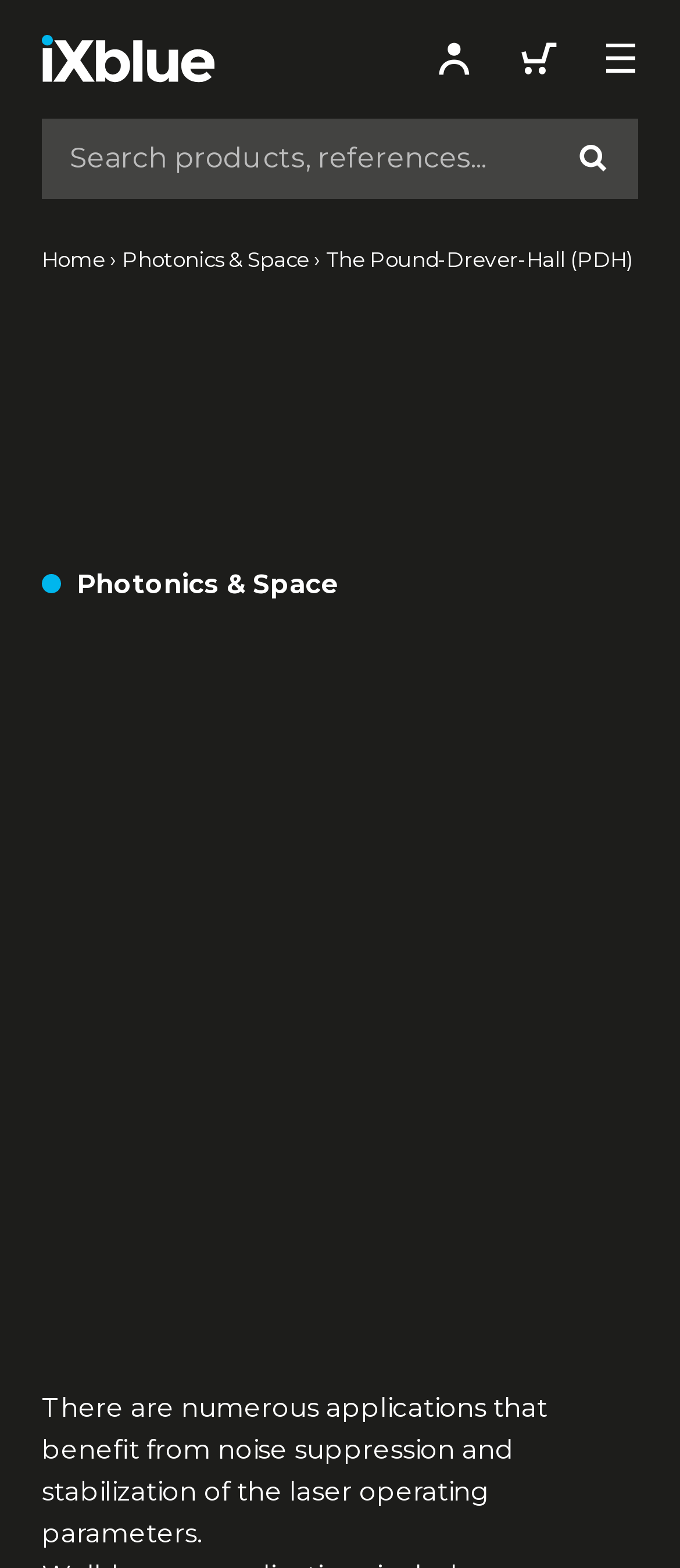Reply to the question with a single word or phrase:
How many social media links are there?

3